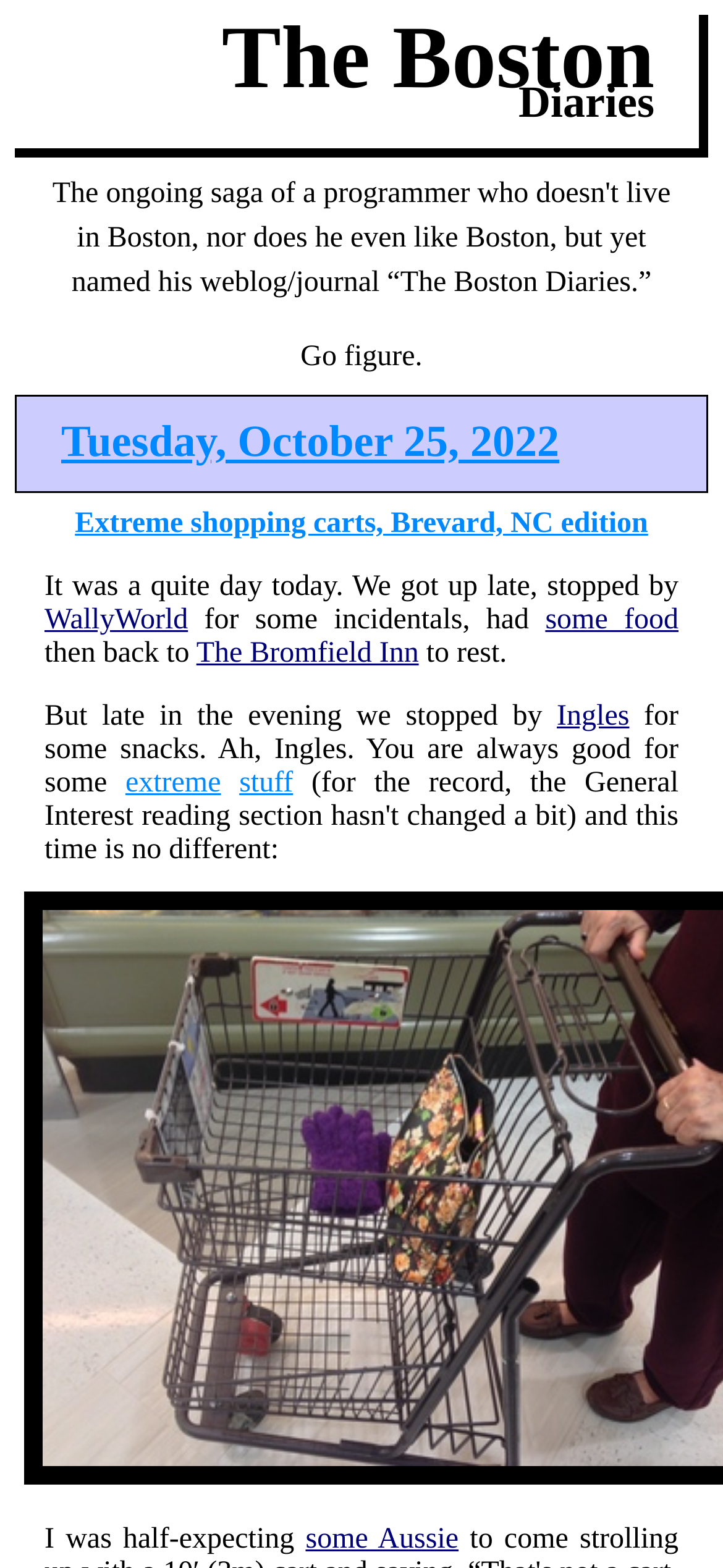Identify the bounding box coordinates of the clickable section necessary to follow the following instruction: "Visit the website of The Bromfield Inn". The coordinates should be presented as four float numbers from 0 to 1, i.e., [left, top, right, bottom].

[0.272, 0.407, 0.579, 0.427]